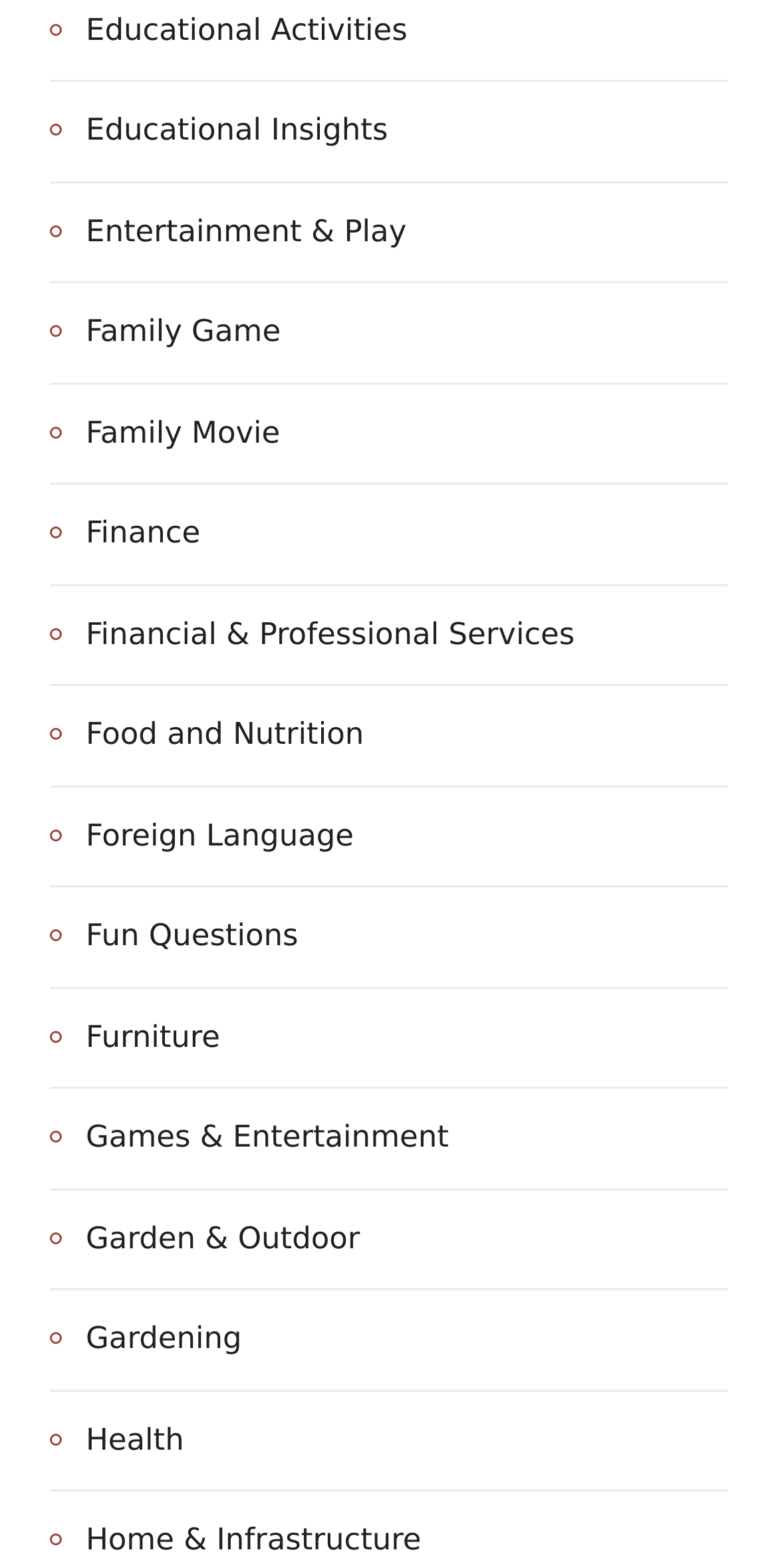Using the element description Entertainment & Play, predict the bounding box coordinates for the UI element. Provide the coordinates in (top-left x, top-left y, bottom-right x, bottom-right y) format with values ranging from 0 to 1.

[0.064, 0.132, 0.522, 0.164]